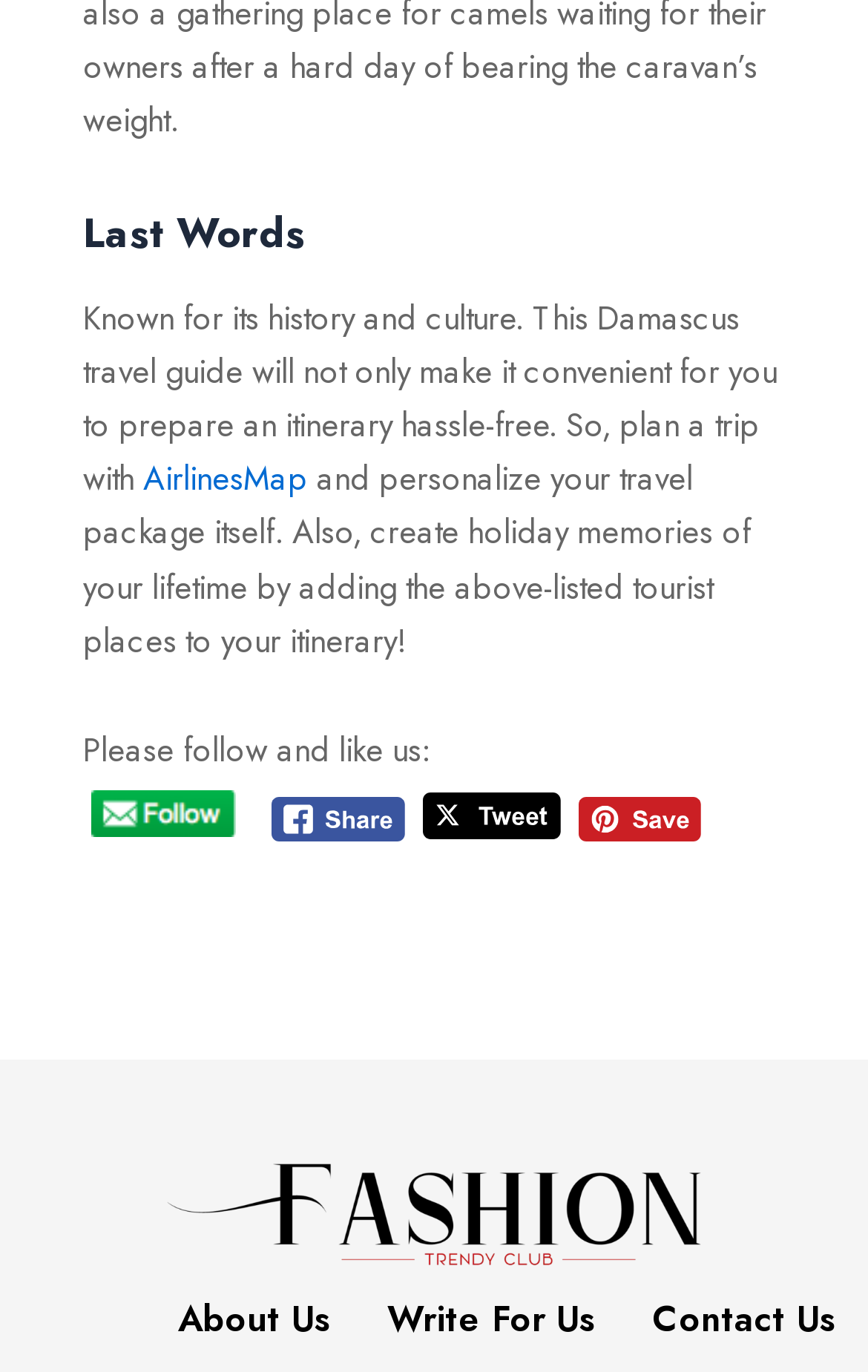Please give a succinct answer using a single word or phrase:
How many links are there at the bottom of the webpage?

3